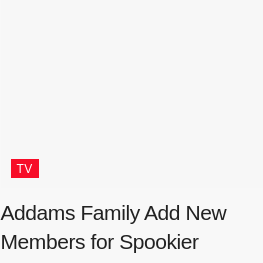Give a succinct answer to this question in a single word or phrase: 
What is the main topic of the article?

Addams Family